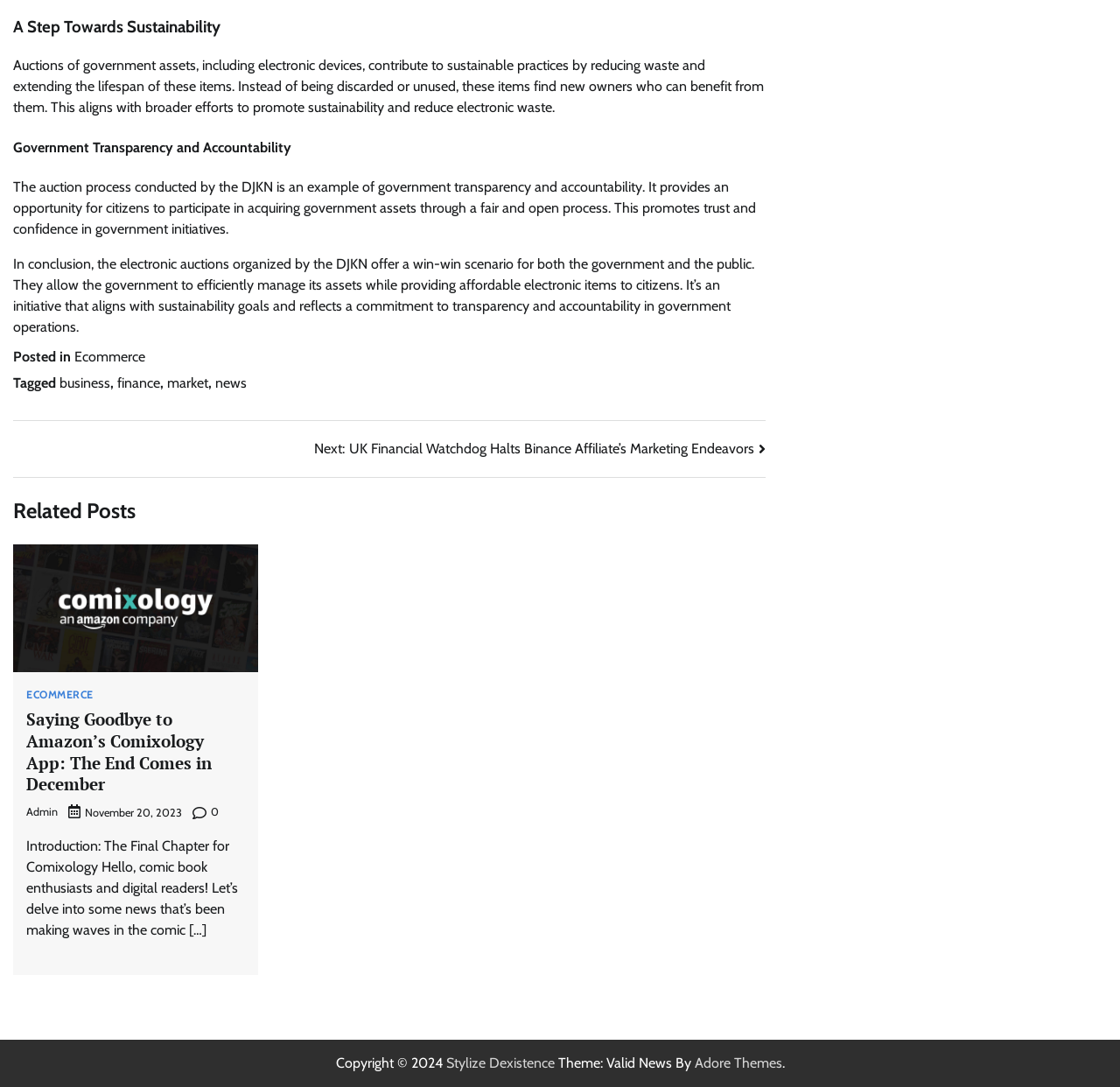Determine the bounding box coordinates of the UI element described below. Use the format (top-left x, top-left y, bottom-right x, bottom-right y) with floating point numbers between 0 and 1: Adore Themes

[0.62, 0.97, 0.698, 0.985]